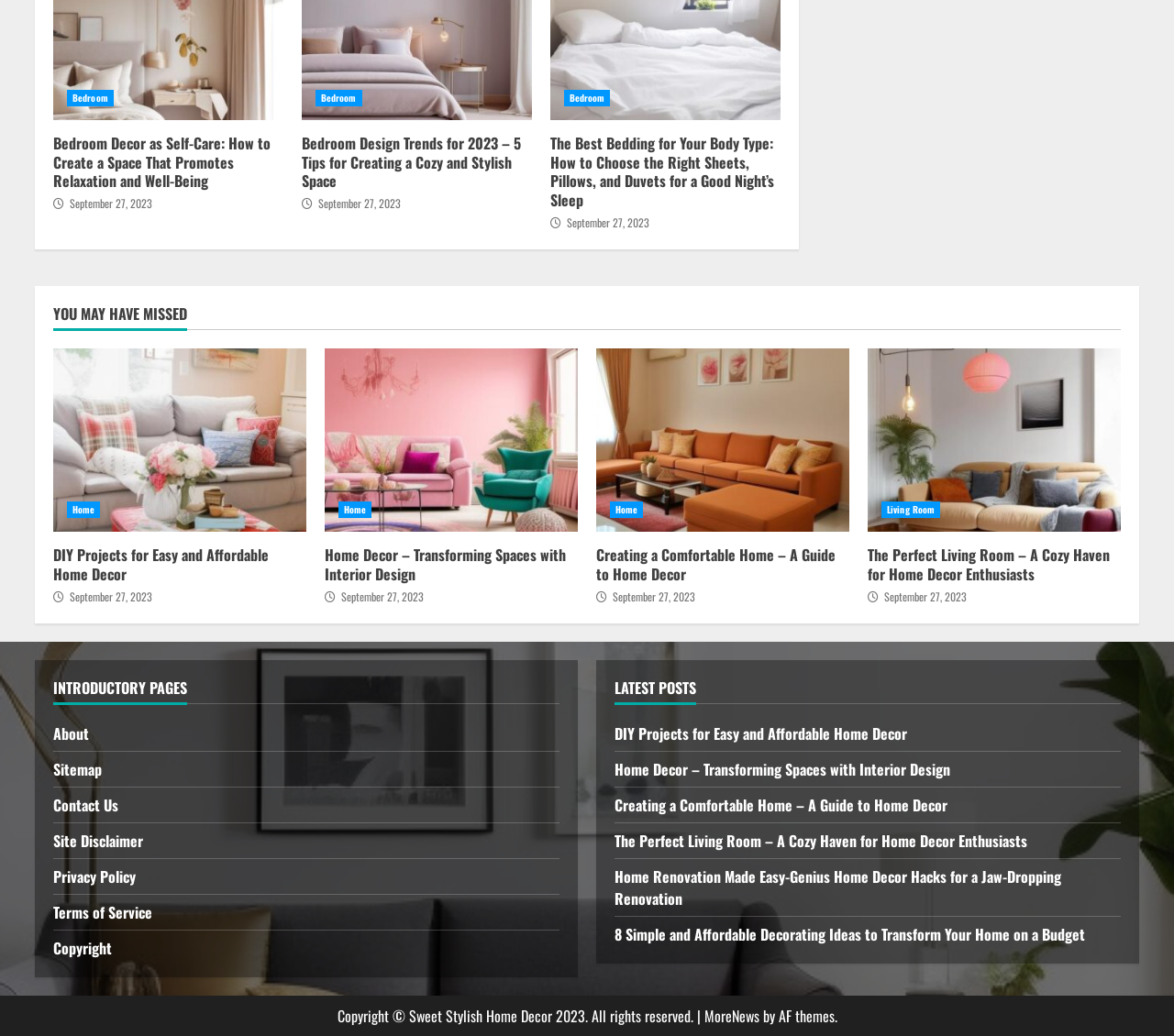Locate the bounding box coordinates of the item that should be clicked to fulfill the instruction: "Check 'Copyright'".

[0.287, 0.97, 0.593, 0.991]